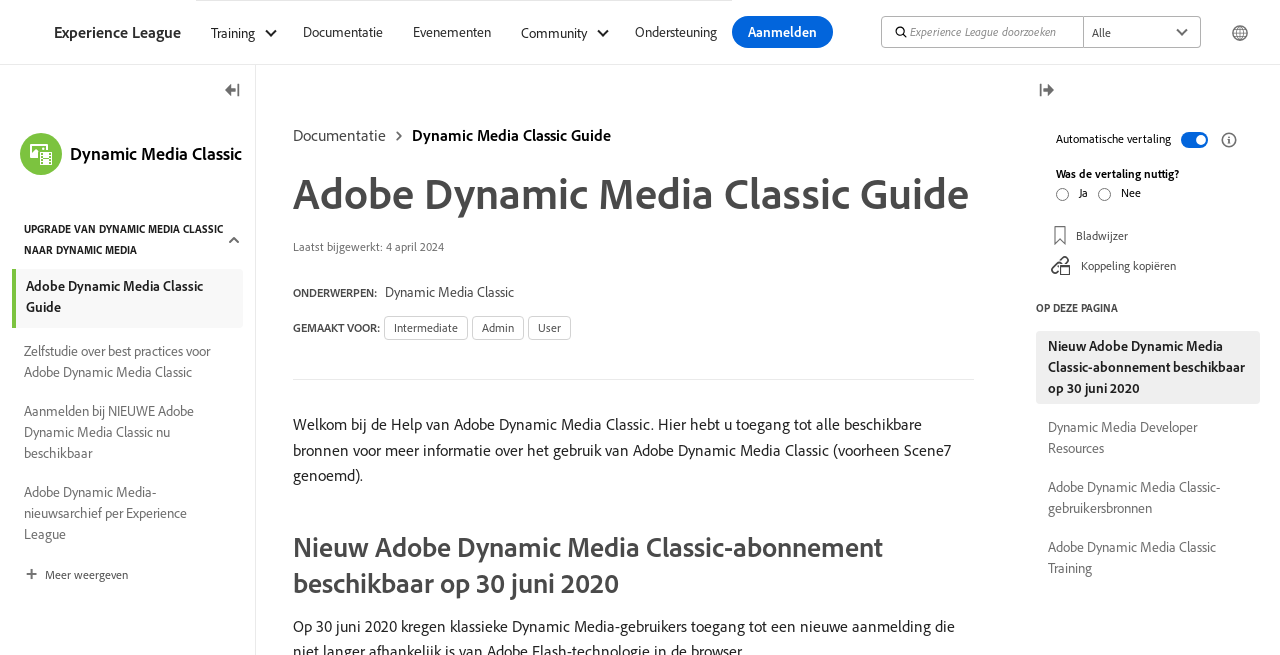Determine the bounding box coordinates of the region I should click to achieve the following instruction: "Click the logo". Ensure the bounding box coordinates are four float numbers between 0 and 1, i.e., [left, top, right, bottom].

[0.012, 0.025, 0.03, 0.067]